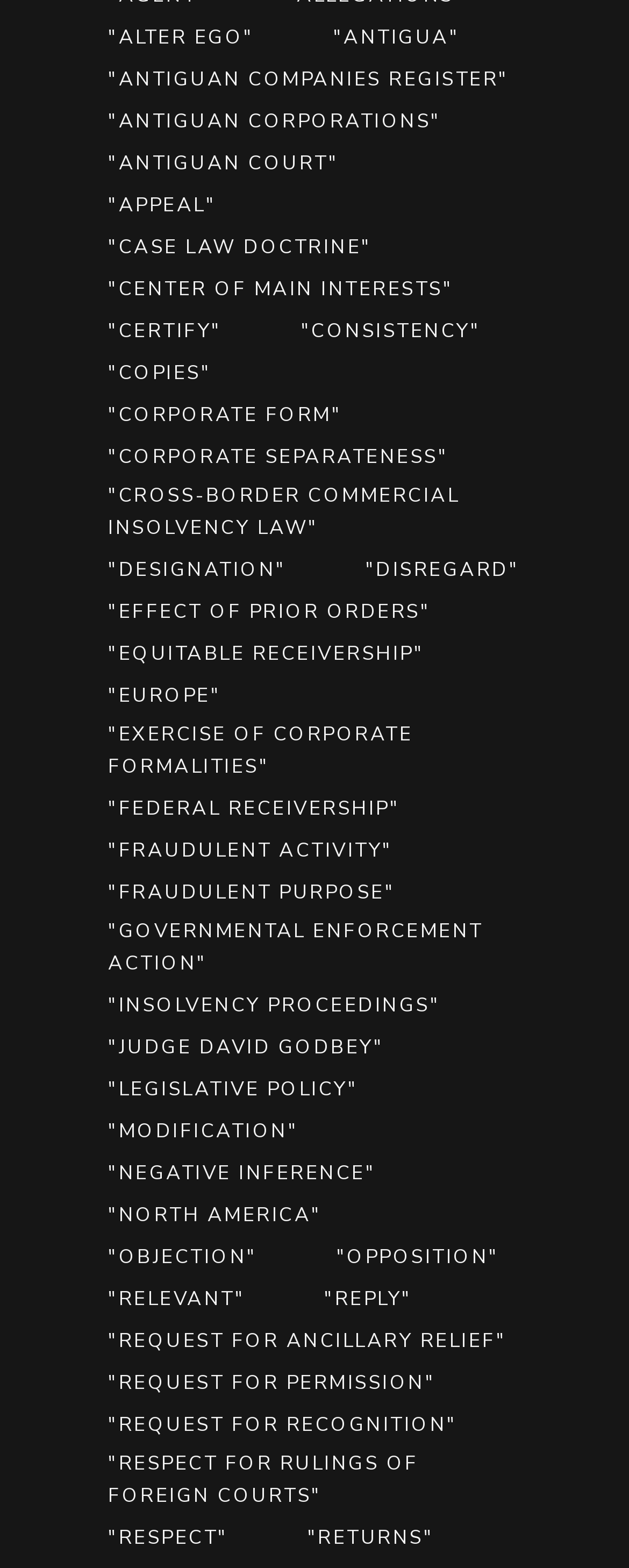Please find the bounding box coordinates of the element that must be clicked to perform the given instruction: "Learn about 'INSOLVENCY PROCEEDINGS'". The coordinates should be four float numbers from 0 to 1, i.e., [left, top, right, bottom].

[0.115, 0.63, 0.756, 0.653]